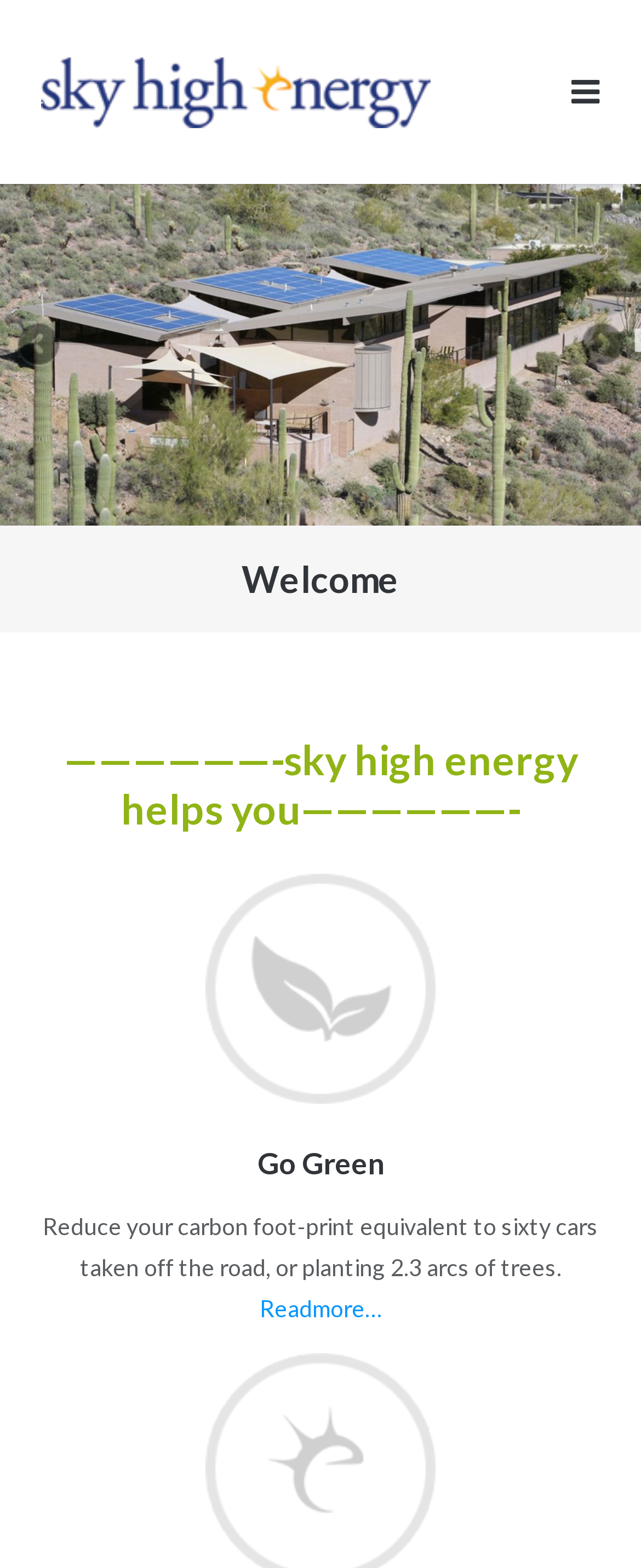What is the logo of the company?
Respond to the question with a single word or phrase according to the image.

Solar Energy AZ, Phoenix | Solar Panel Arizona | Sky High Energy Logo